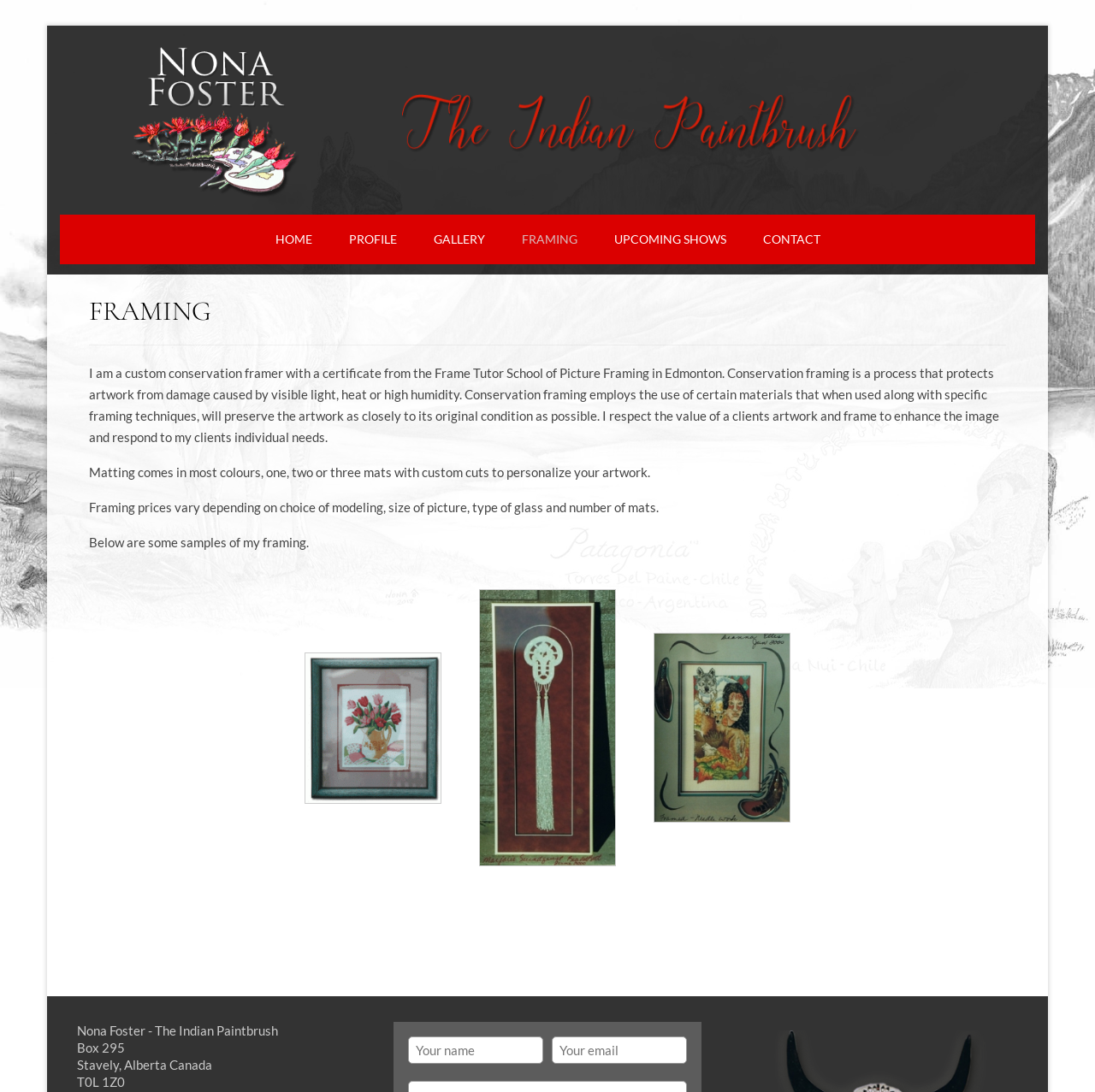Identify the bounding box coordinates for the UI element mentioned here: "name="your-email" placeholder="Your email"". Provide the coordinates as four float values between 0 and 1, i.e., [left, top, right, bottom].

[0.504, 0.949, 0.627, 0.974]